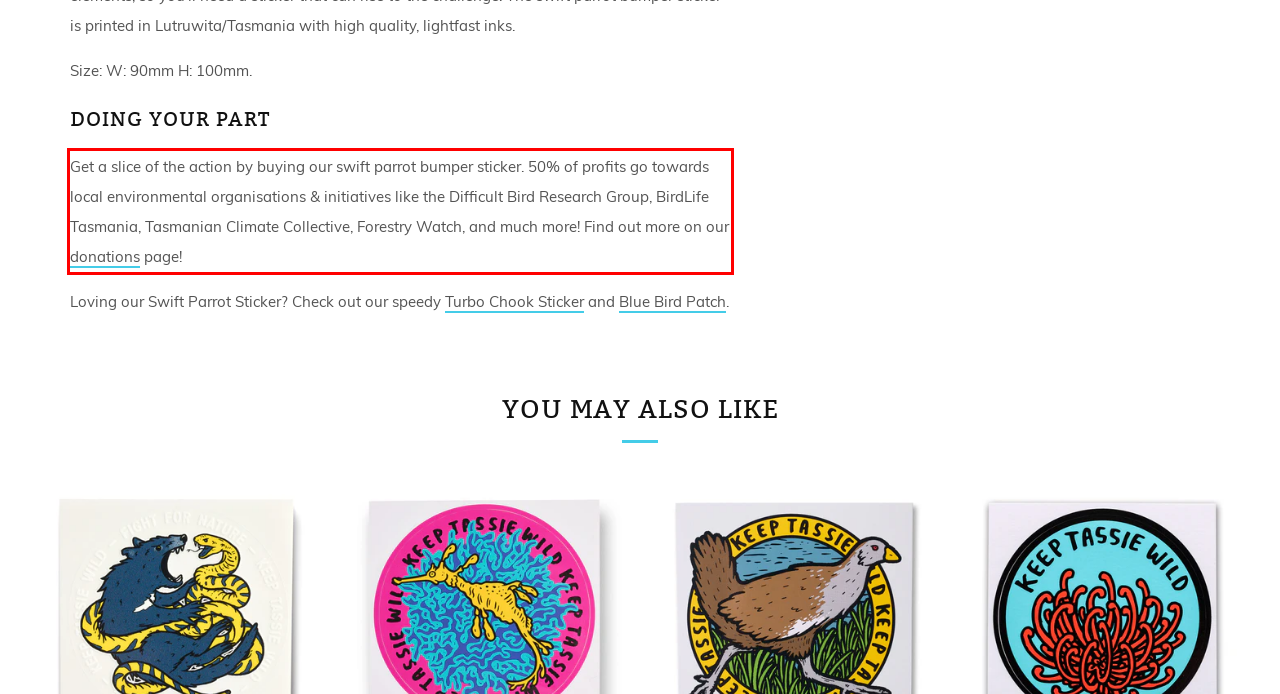Given a webpage screenshot, identify the text inside the red bounding box using OCR and extract it.

Get a slice of the action by buying our swift parrot bumper sticker. 50% of profits go towards local environmental organisations & initiatives like the Difficult Bird Research Group, BirdLife Tasmania, Tasmanian Climate Collective, Forestry Watch, and much more! Find out more on our donations page!